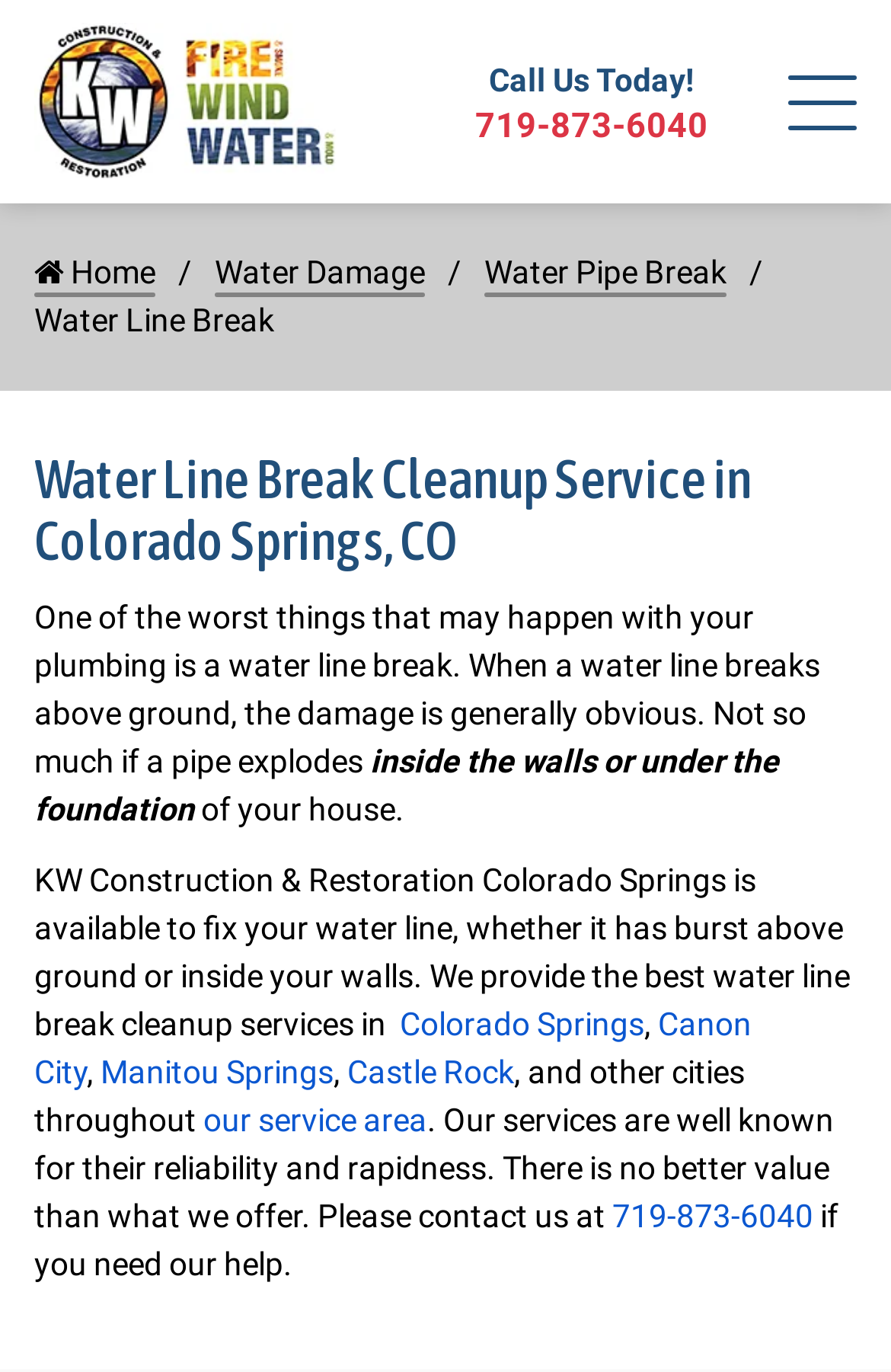What is the company's phone number?
Using the image provided, answer with just one word or phrase.

719-873-6040